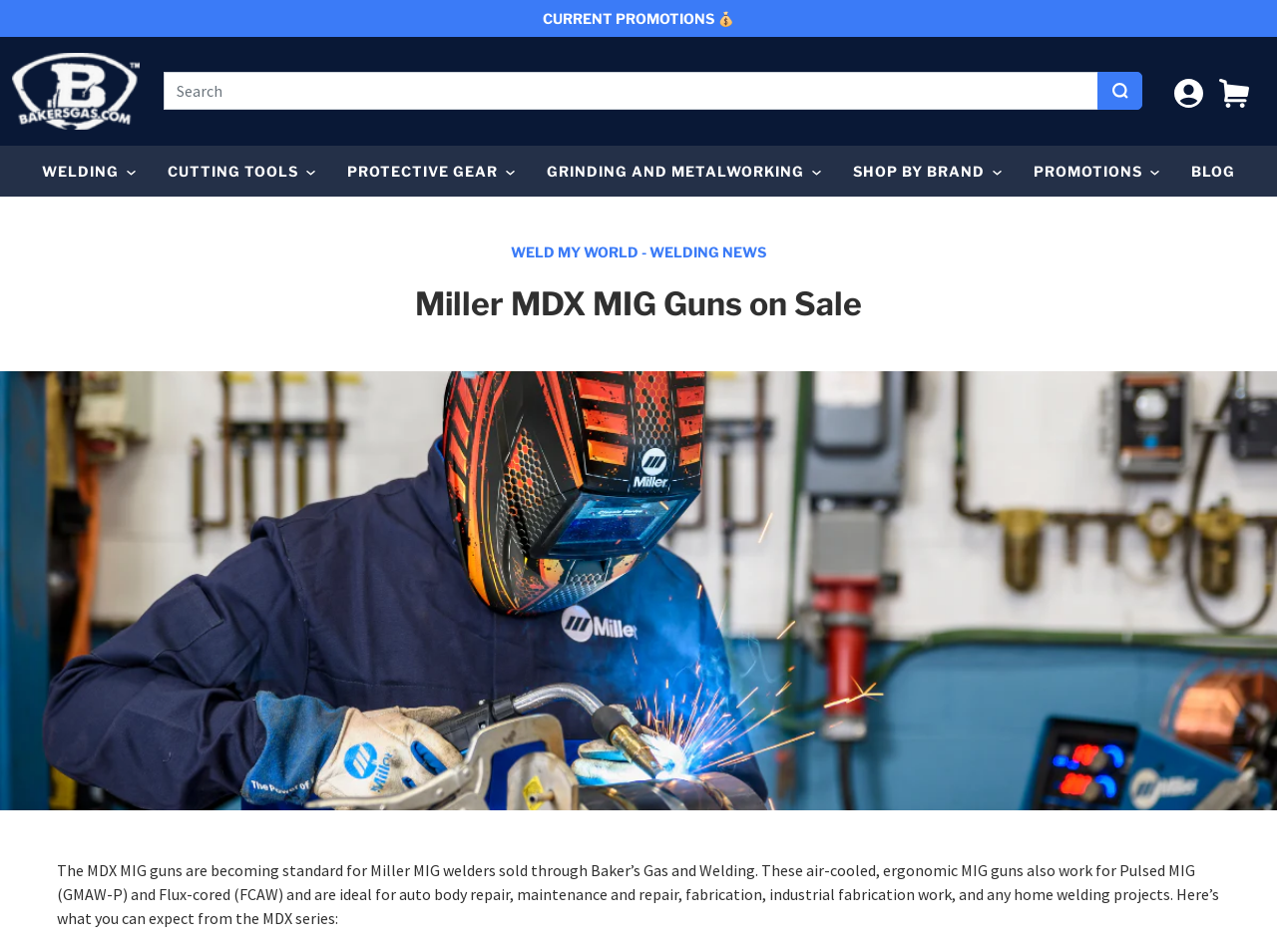Predict the bounding box coordinates of the area that should be clicked to accomplish the following instruction: "Search for products". The bounding box coordinates should consist of four float numbers between 0 and 1, i.e., [left, top, right, bottom].

[0.128, 0.076, 0.86, 0.116]